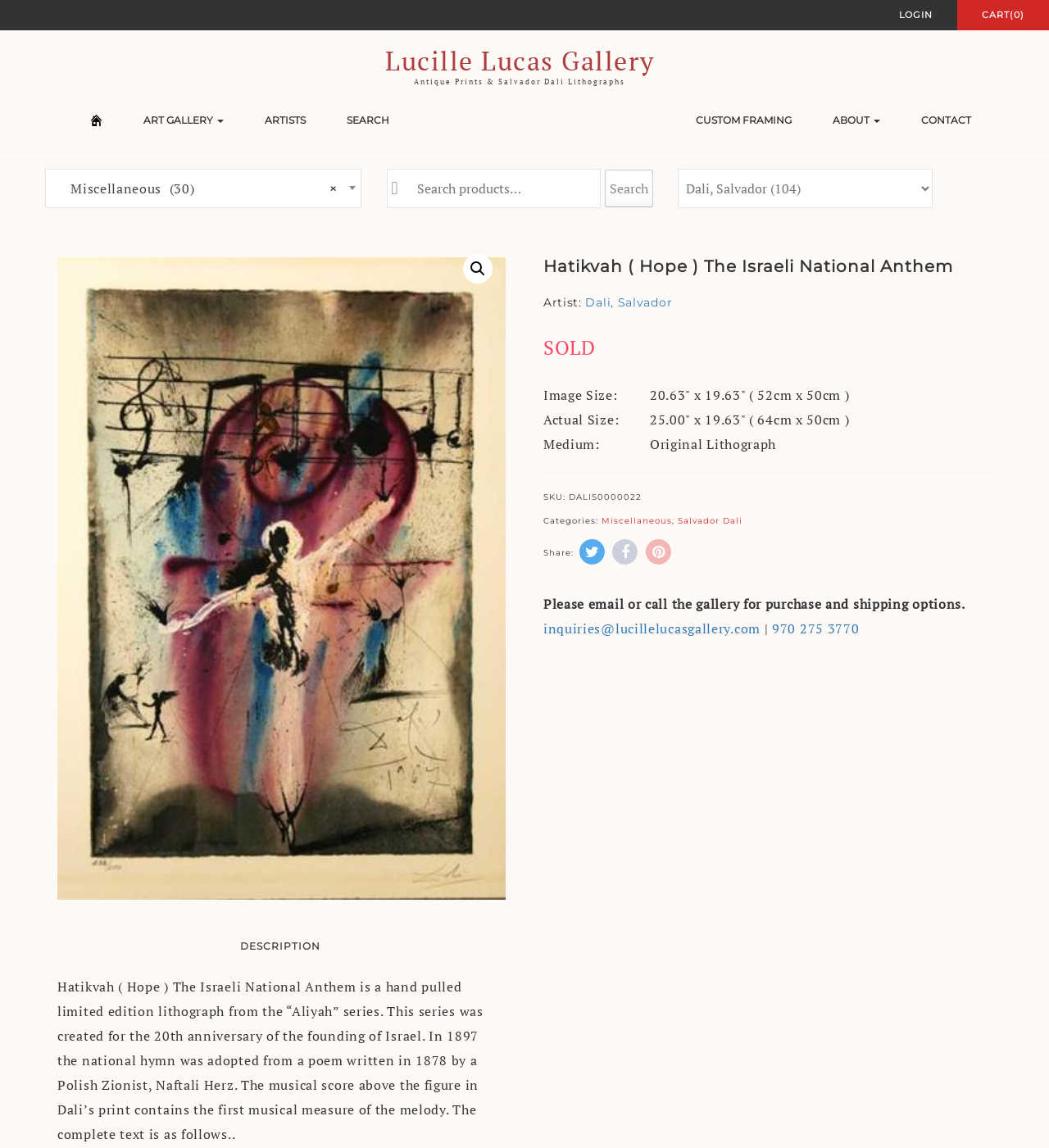Give a one-word or short-phrase answer to the following question: 
What is the name of the gallery?

Lucille Lucas Gallery